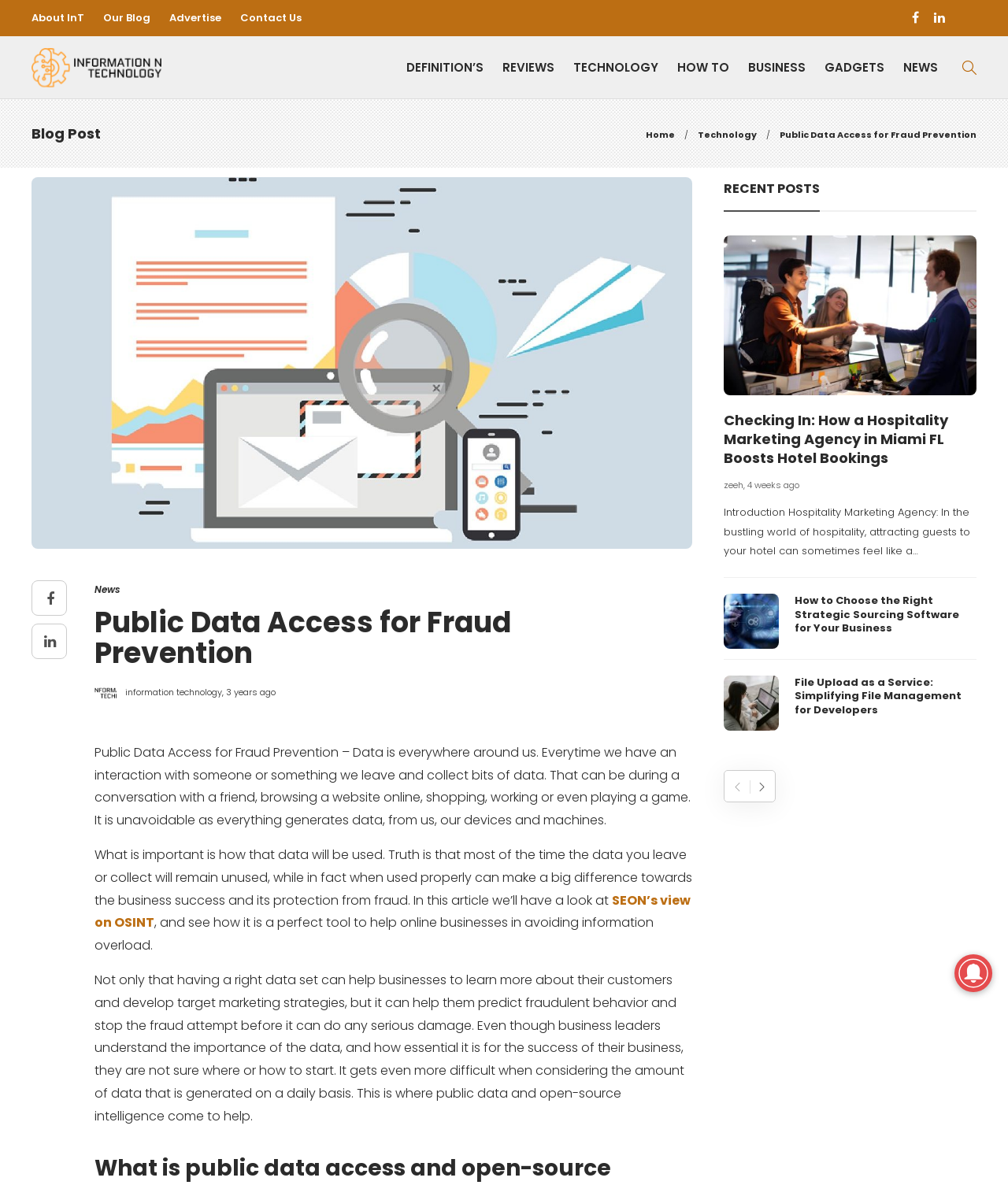Determine the coordinates of the bounding box that should be clicked to complete the instruction: "Read the blog post". The coordinates should be represented by four float numbers between 0 and 1: [left, top, right, bottom].

[0.031, 0.104, 0.194, 0.122]